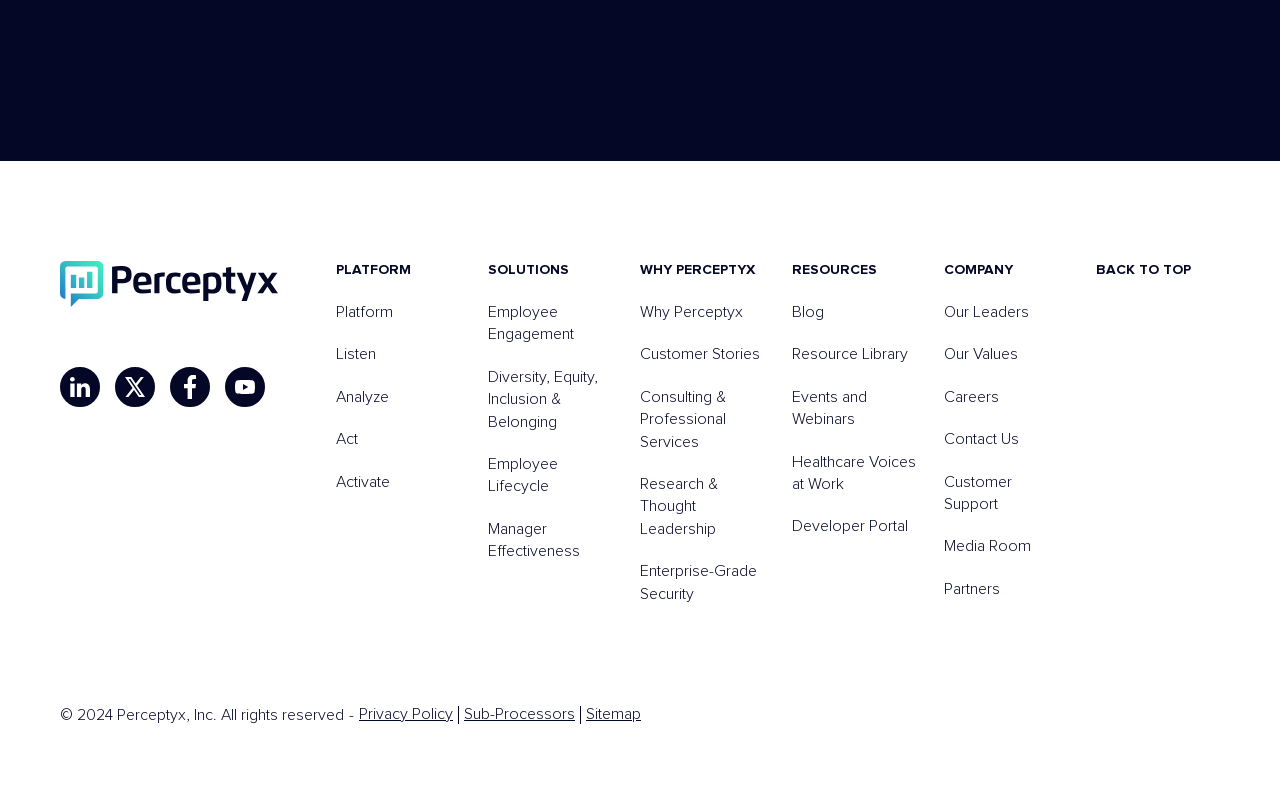Please find the bounding box coordinates of the clickable region needed to complete the following instruction: "Learn about Employee Engagement". The bounding box coordinates must consist of four float numbers between 0 and 1, i.e., [left, top, right, bottom].

[0.381, 0.383, 0.478, 0.441]